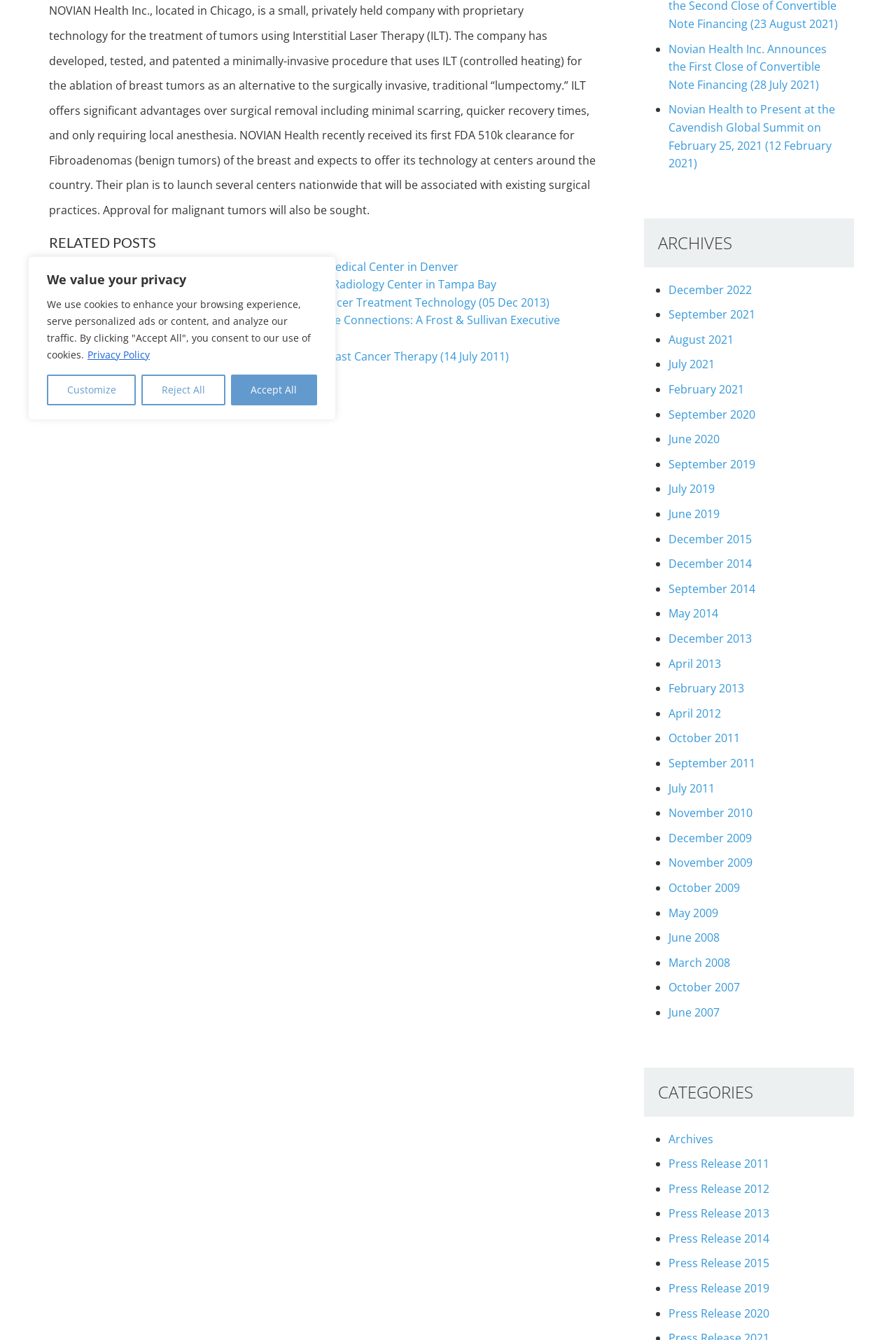Using the element description: "Press Release 2014", determine the bounding box coordinates. The coordinates should be in the format [left, top, right, bottom], with values between 0 and 1.

[0.746, 0.918, 0.859, 0.93]